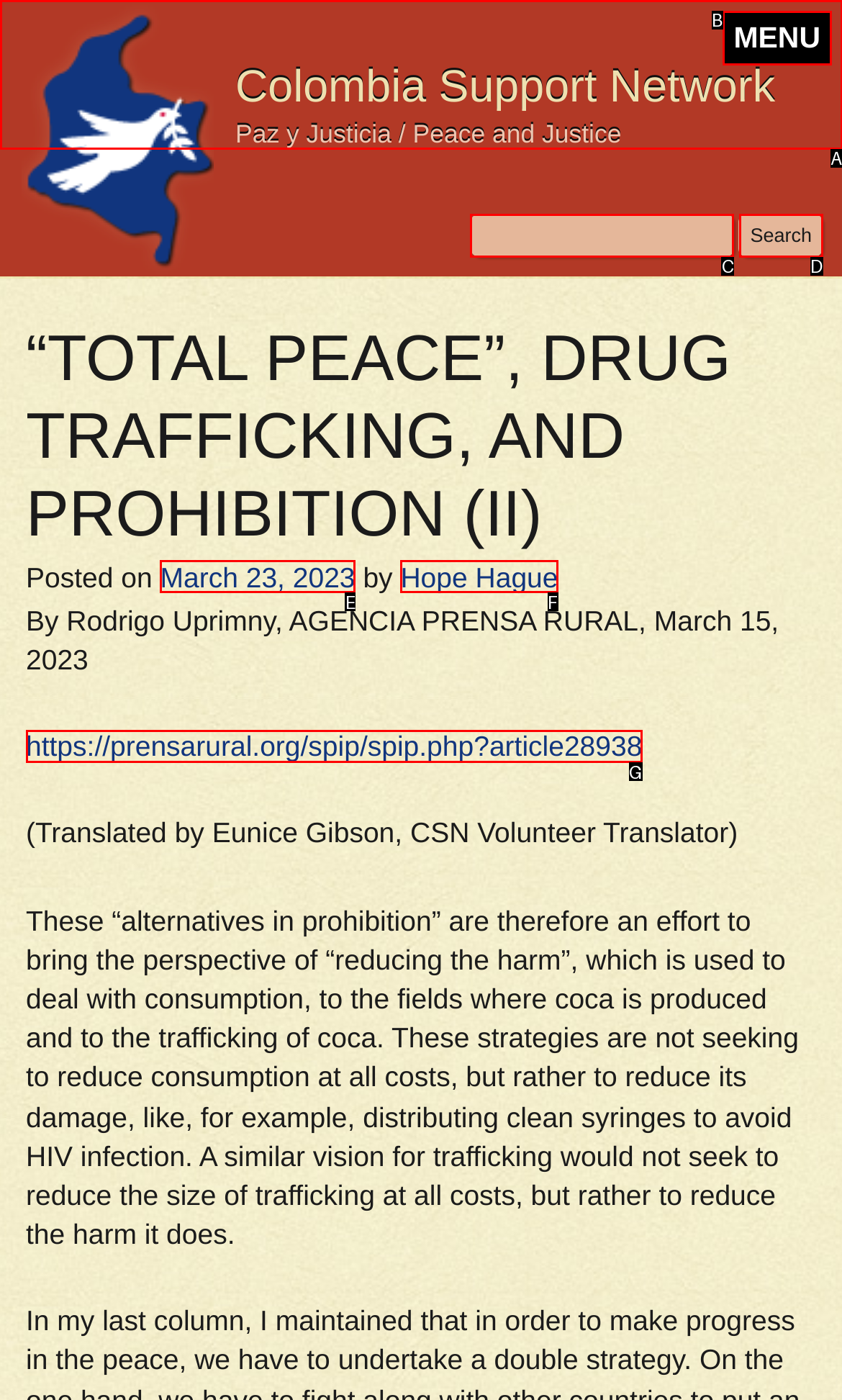Match the element description to one of the options: Hope Hague
Respond with the corresponding option's letter.

F